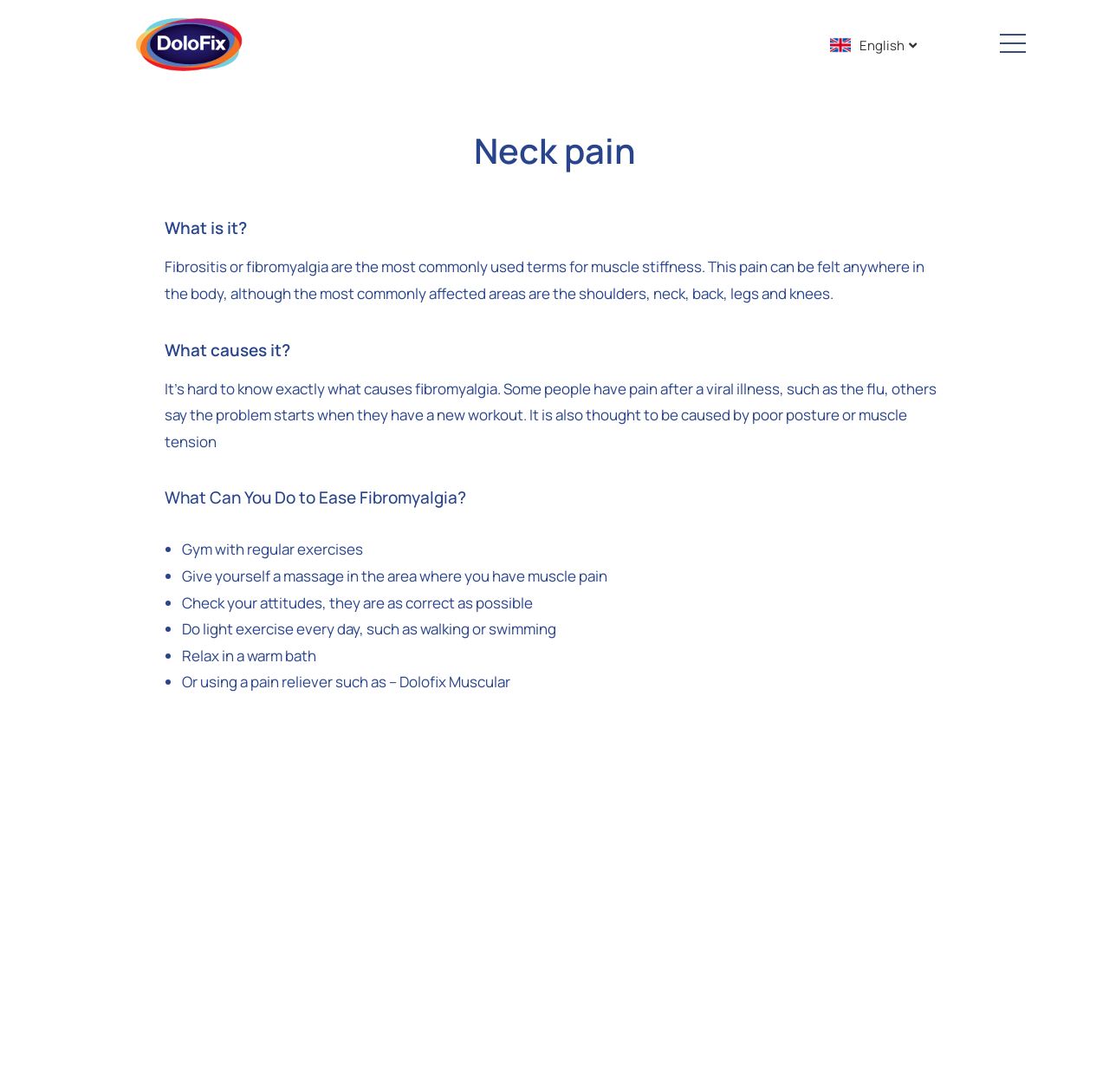Using the description: "English", determine the UI element's bounding box coordinates. Ensure the coordinates are in the format of four float numbers between 0 and 1, i.e., [left, top, right, bottom].

[0.74, 0.018, 0.838, 0.065]